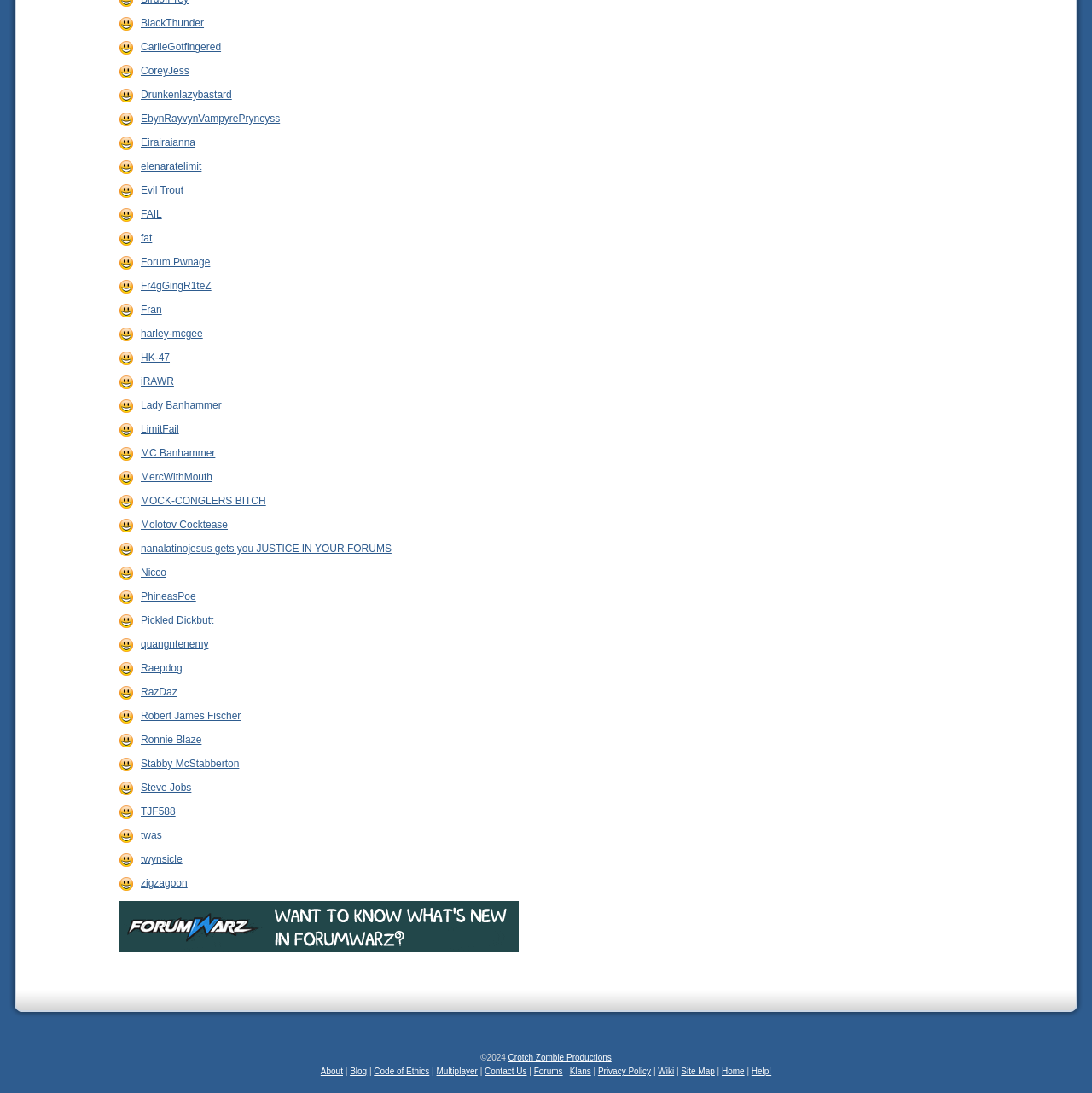Please give a succinct answer to the question in one word or phrase:
What is the purpose of the link 'Check our our blog!'?

To visit the blog